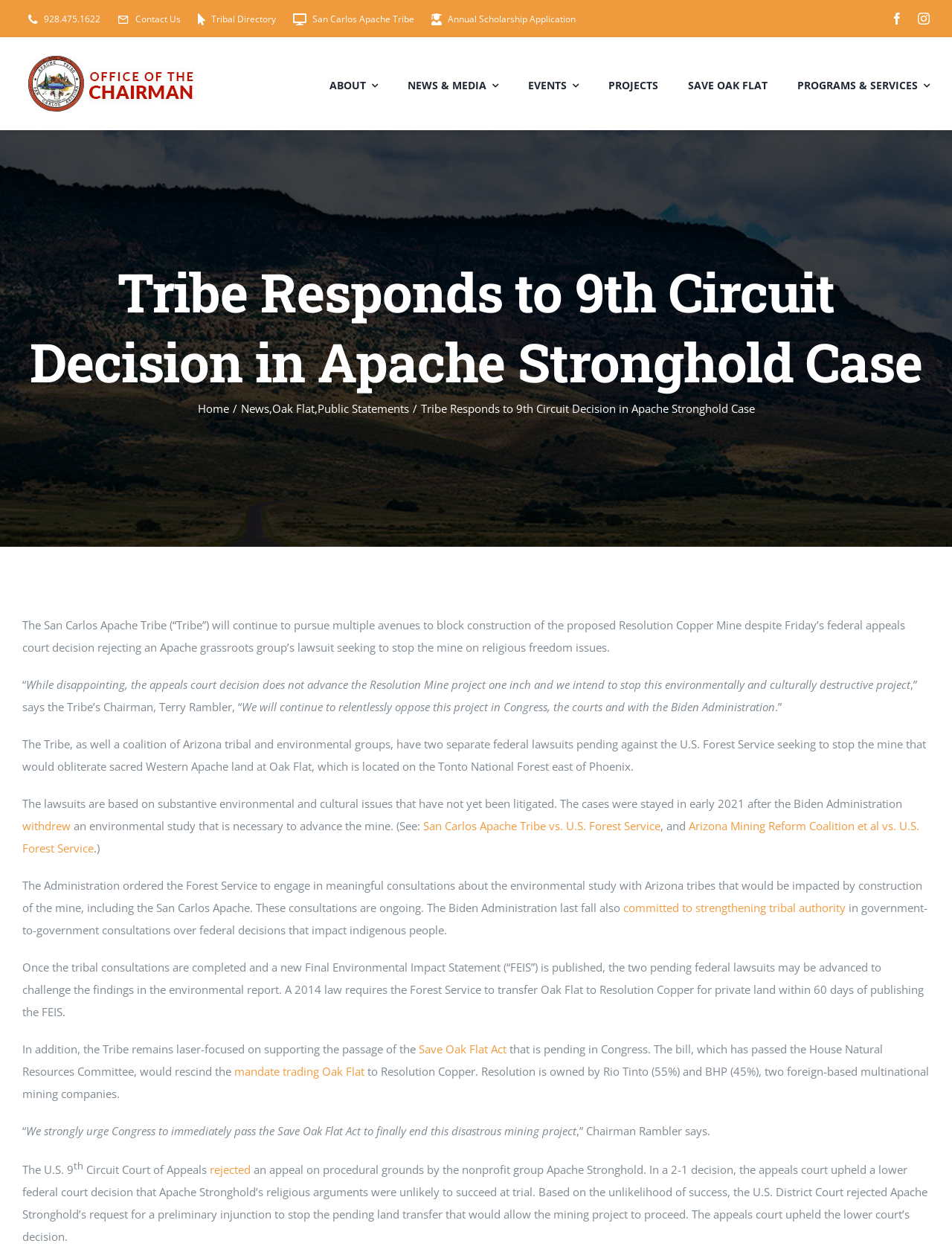Provide an in-depth caption for the elements present on the webpage.

The webpage is about the San Carlos Apache Tribe's response to a 9th Circuit Court decision regarding the proposed Resolution Copper Mine. At the top of the page, there is a navigation menu with links to various sections, including "About", "News & Media", "Events", "Projects", and "Programs & Services". Below this menu, there is a page title bar with a heading that reads "Tribe Responds to 9th Circuit Decision in Apache Stronghold Case". 

To the right of the page title, there are links to "Home", "News", "Oak Flat", and "Public Statements". Below the page title, there is a block of text that summarizes the tribe's response to the court decision. The text explains that the tribe will continue to pursue multiple avenues to block the construction of the mine, despite the court's decision. 

The text is divided into several paragraphs, with quotes from the tribe's chairman, Terry Rambler. The paragraphs discuss the tribe's lawsuits against the U.S. Forest Service, the Biden Administration's commitment to strengthening tribal authority, and the tribe's support for the passage of the Save Oak Flat Act in Congress. 

At the bottom of the page, there is a link to return to the top of the page. There are also social media links to Facebook and Instagram. On the top-right corner, there is a logo of the Office of the Chairman, which is an image link.